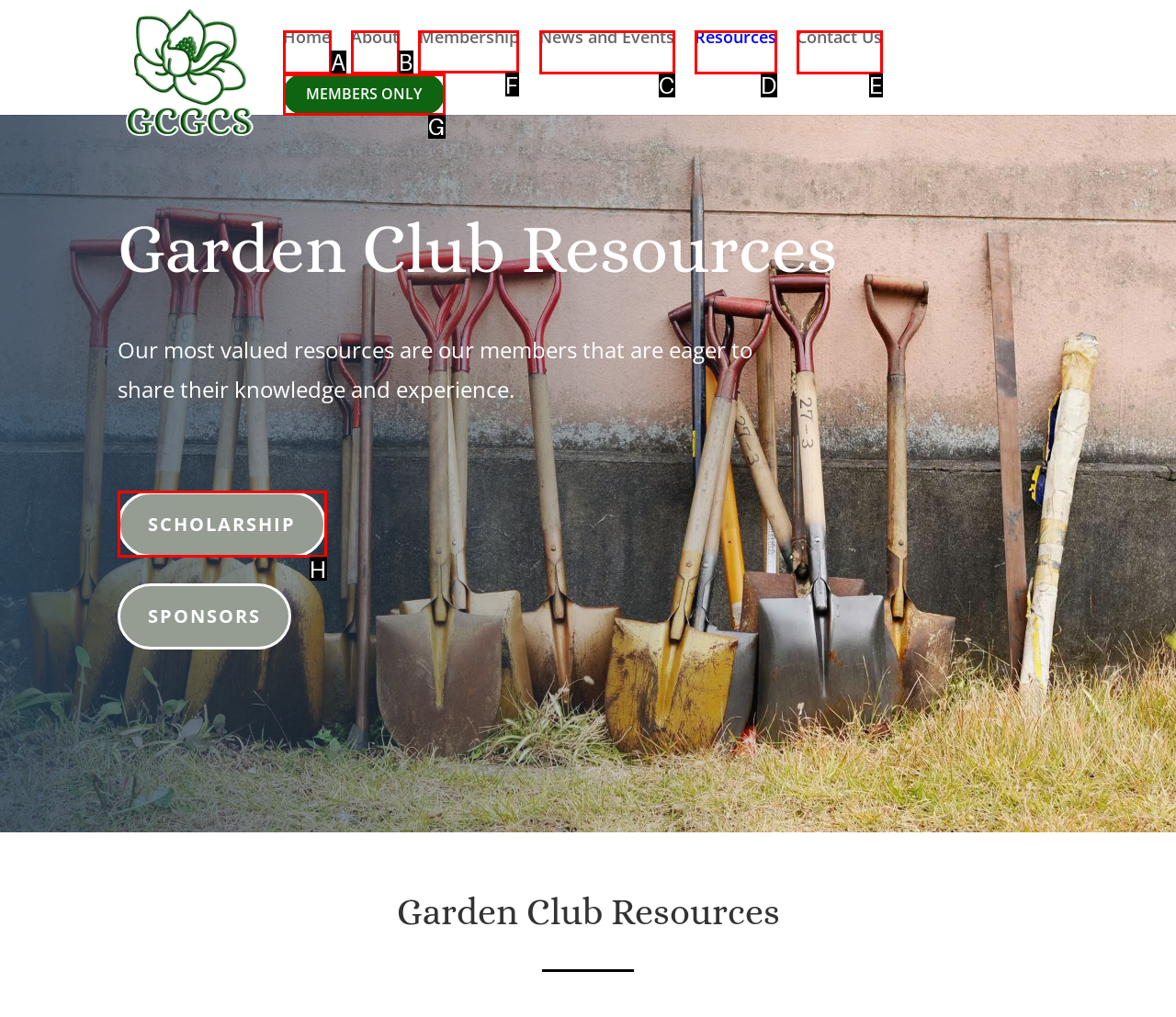Decide which UI element to click to accomplish the task: view membership information
Respond with the corresponding option letter.

F